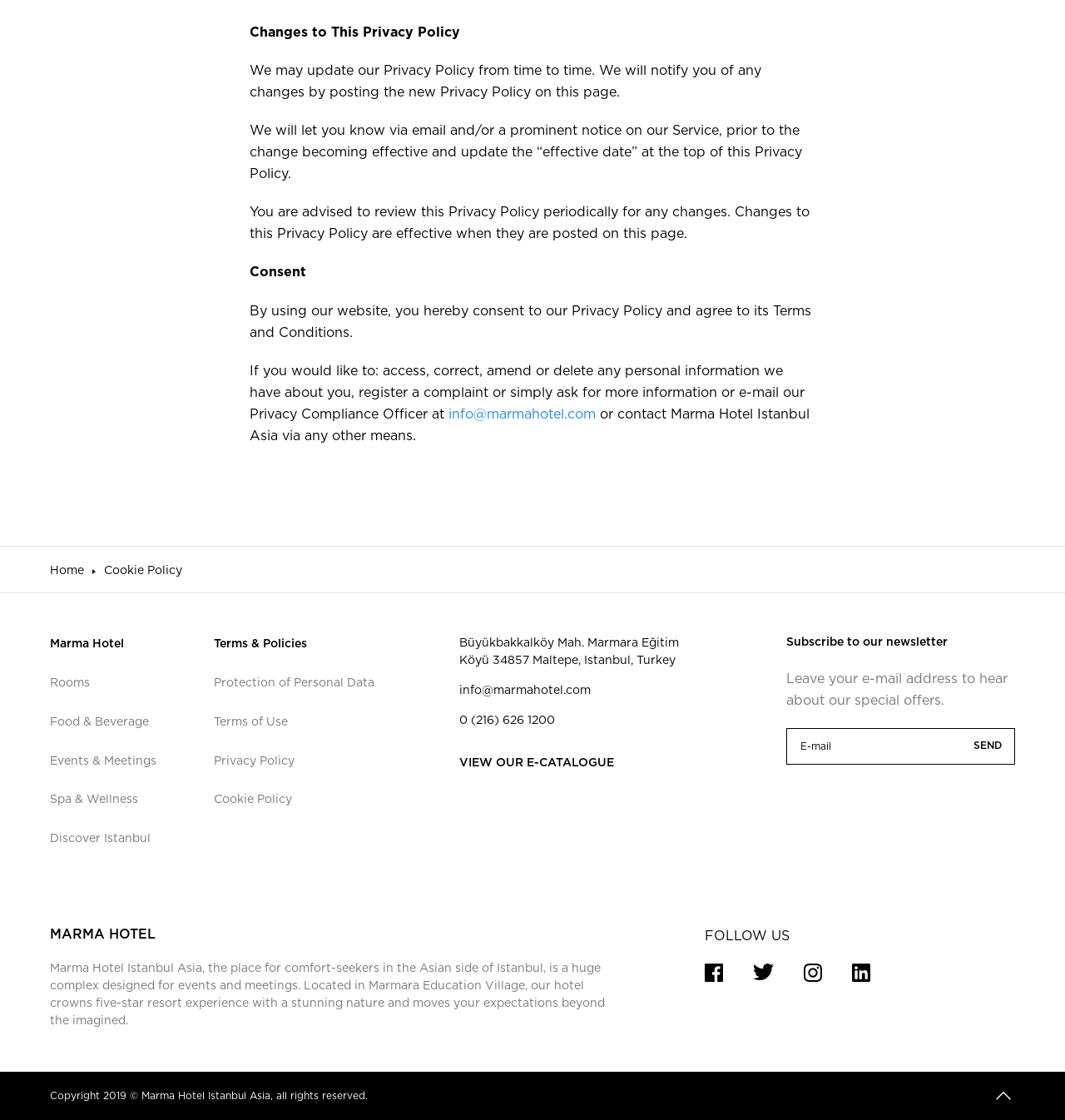Please find the bounding box coordinates of the element that needs to be clicked to perform the following instruction: "Click the 'Rooms' link". The bounding box coordinates should be four float numbers between 0 and 1, represented as [left, top, right, bottom].

[0.047, 0.593, 0.185, 0.628]